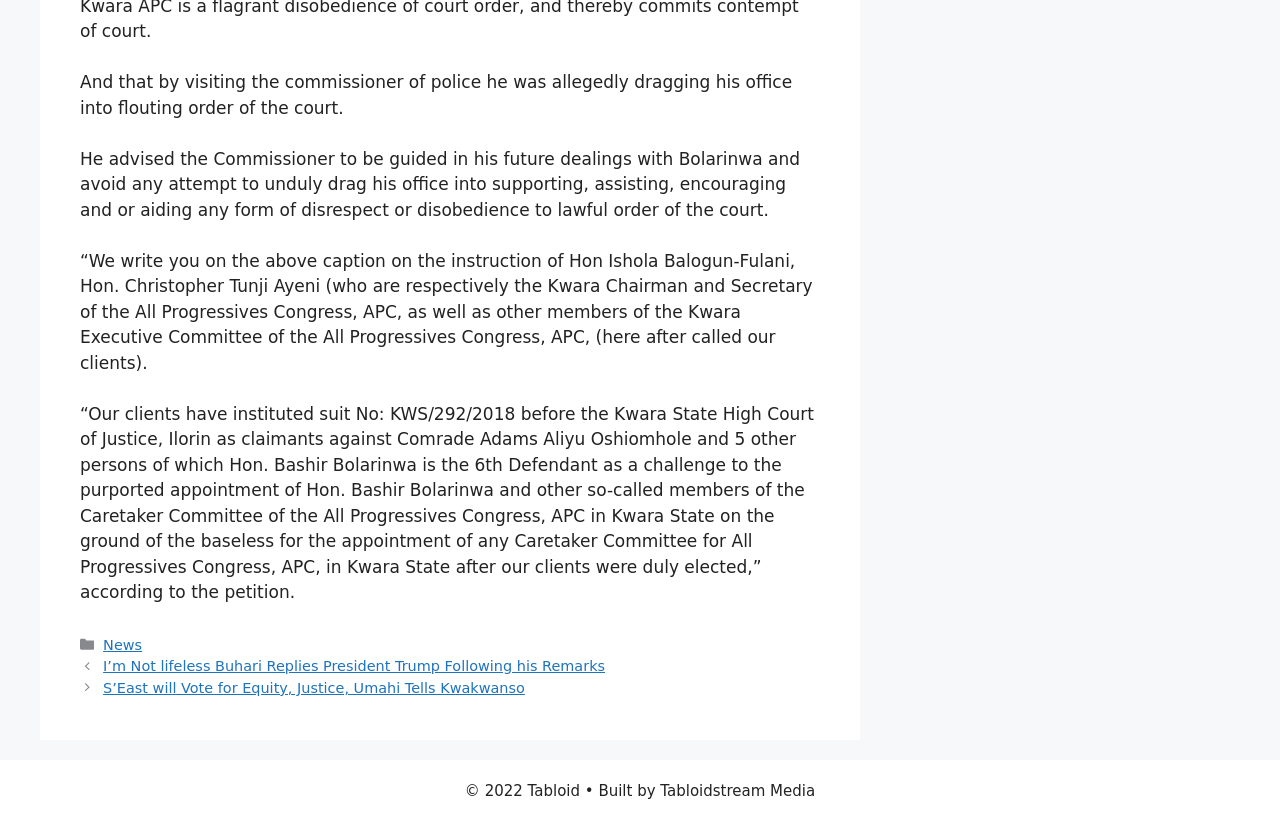Using the elements shown in the image, answer the question comprehensively: What is the purpose of the petition?

According to the article, the petition is challenging the purported appointment of Hon. Bashir Bolarinwa and other so-called members of the Caretaker Committee of the All Progressives Congress, APC in Kwara State.